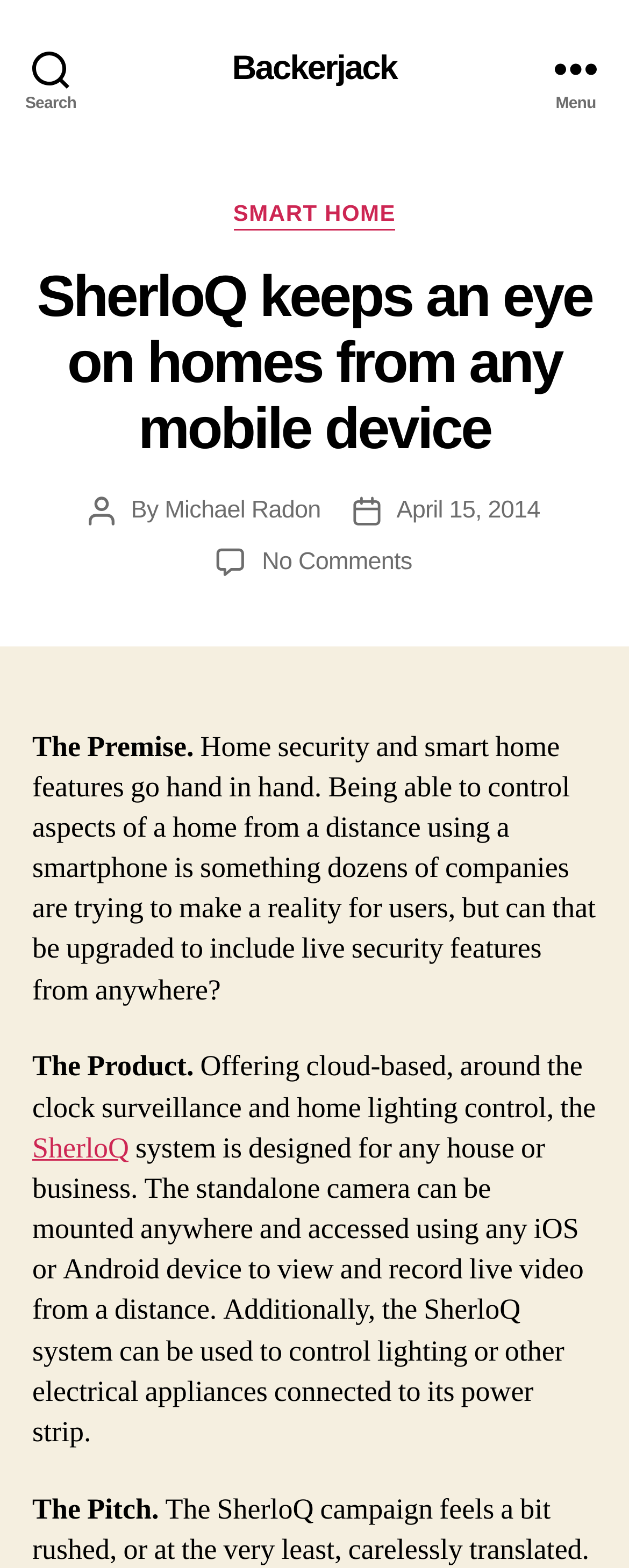Calculate the bounding box coordinates of the UI element given the description: "April 15, 2014".

[0.63, 0.316, 0.859, 0.334]